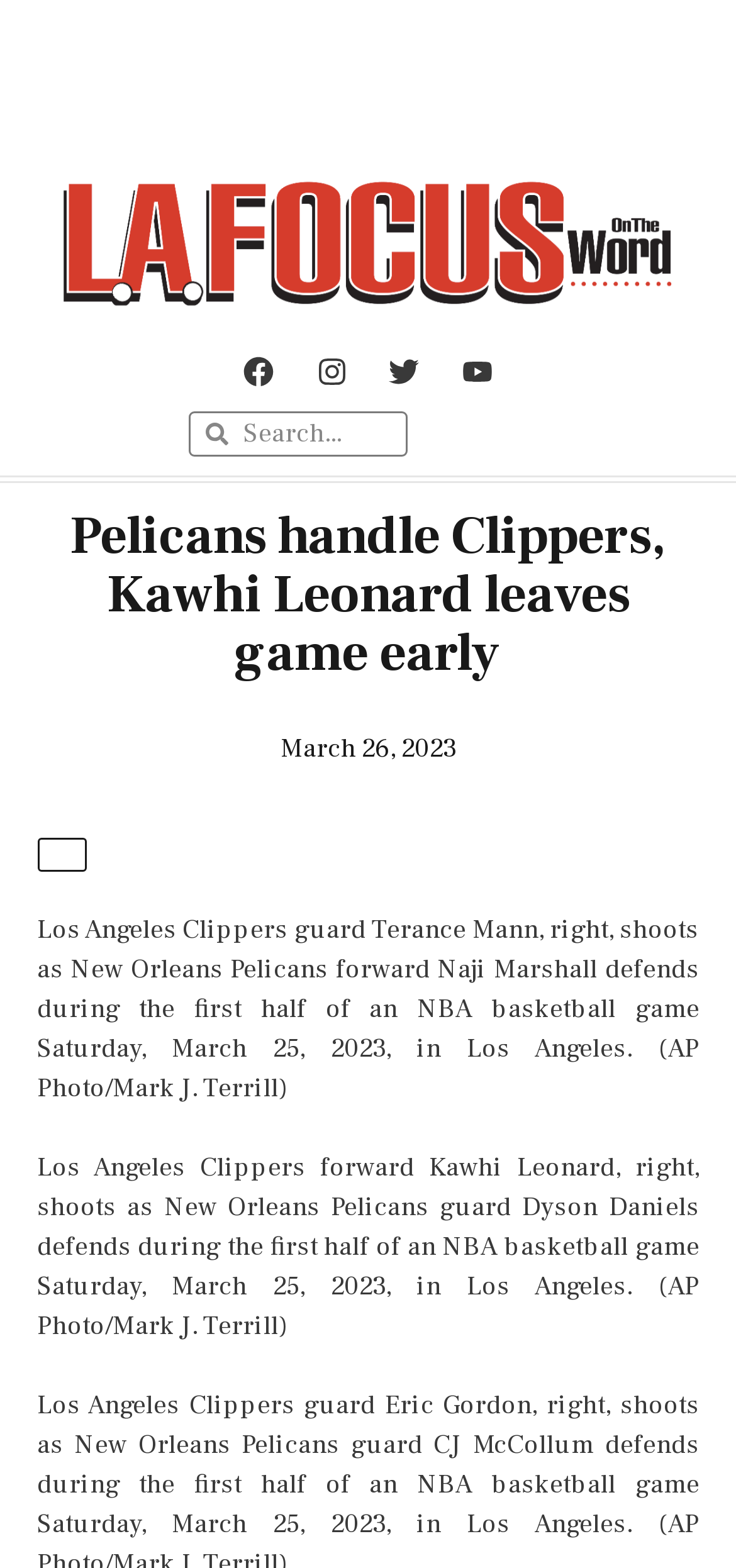Determine the bounding box coordinates of the UI element described by: "parent_node: Search name="s" placeholder="Search..."".

[0.31, 0.264, 0.551, 0.29]